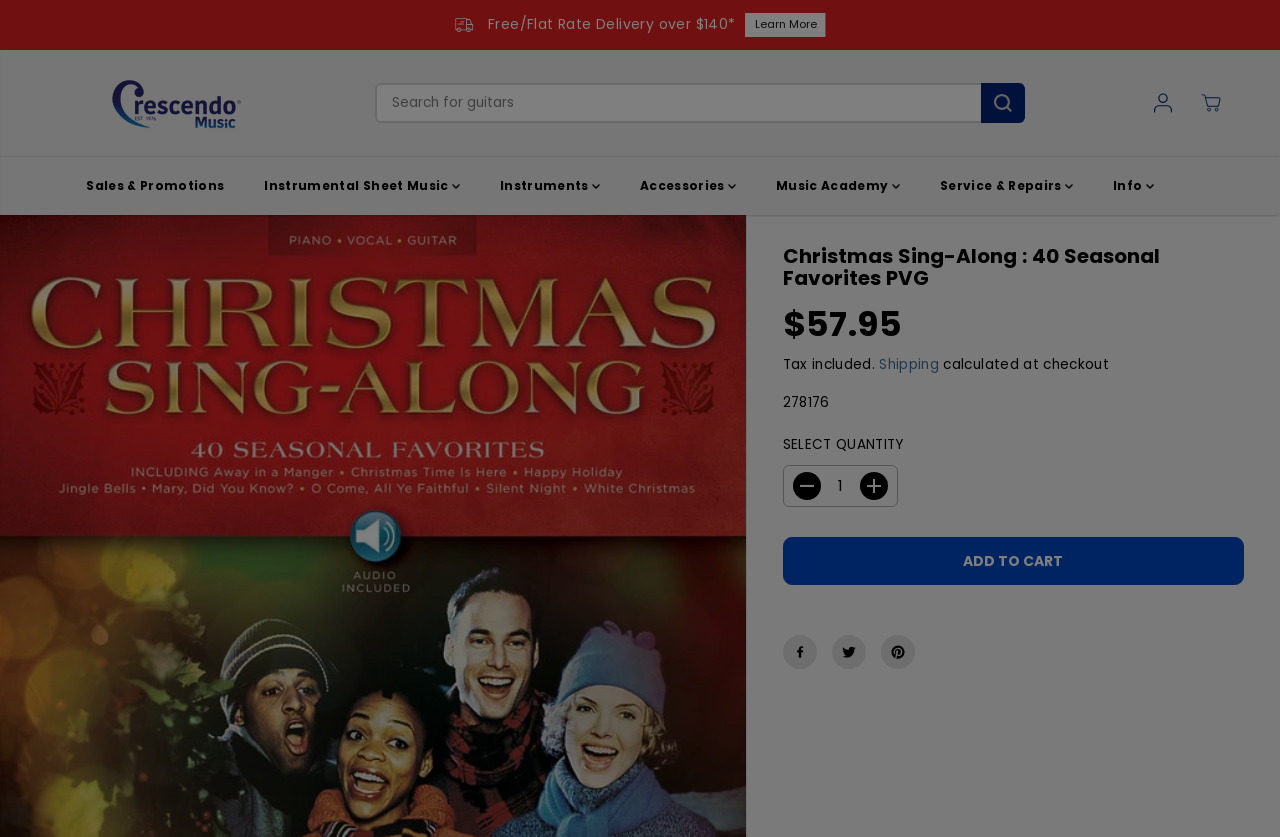Find the bounding box coordinates for the area that must be clicked to perform this action: "Search for guitar".

[0.293, 0.099, 0.8, 0.147]